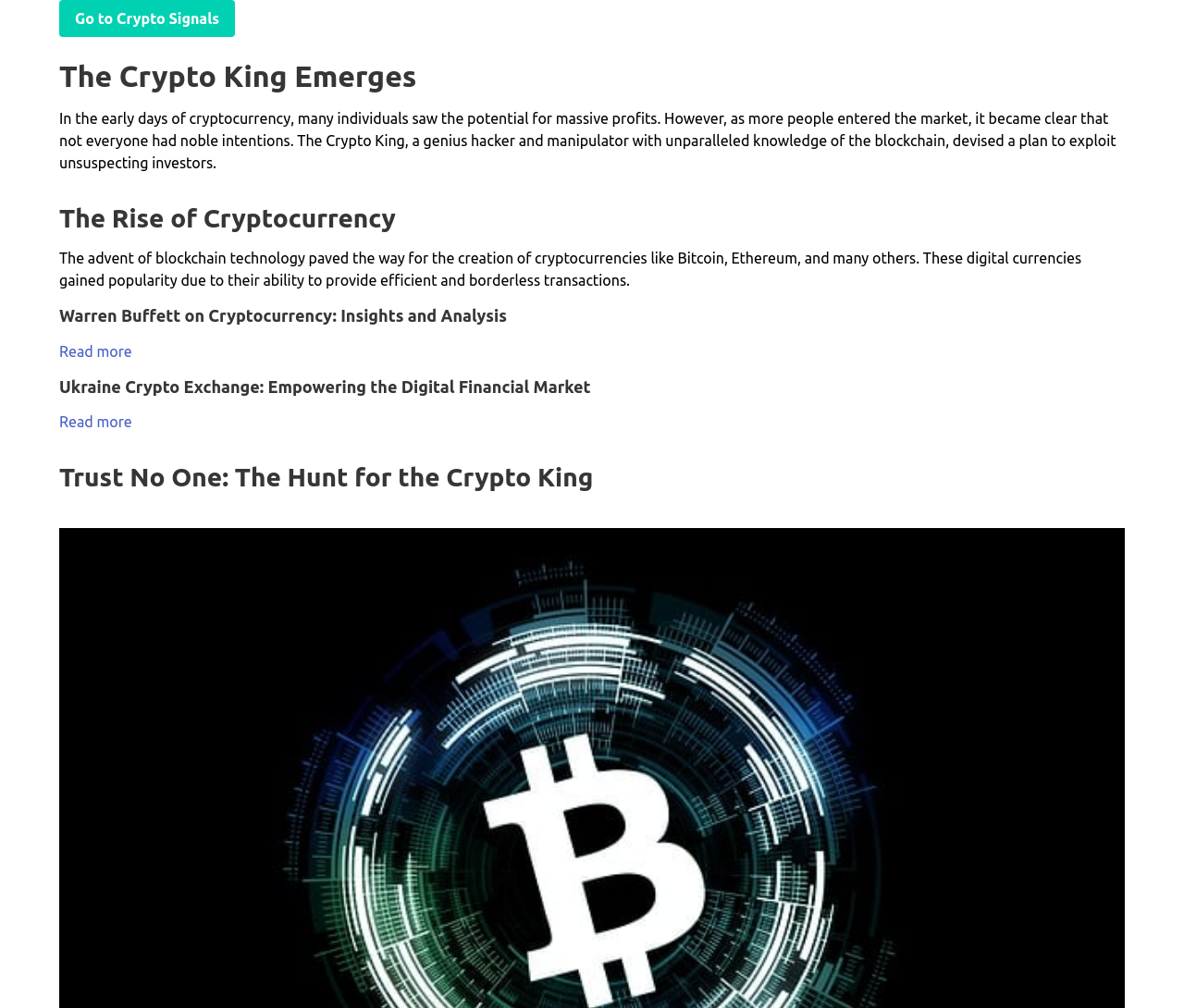What is the significance of Warren Buffett in the context of cryptocurrency?
Provide a fully detailed and comprehensive answer to the question.

The heading 'Warren Buffett on Cryptocurrency: Insights and Analysis' suggests that Warren Buffett, a well-known investor and businessman, has provided his thoughts and opinions about cryptocurrency. This implies that his insights and analysis are being shared on the webpage to provide readers with a better understanding of the topic.